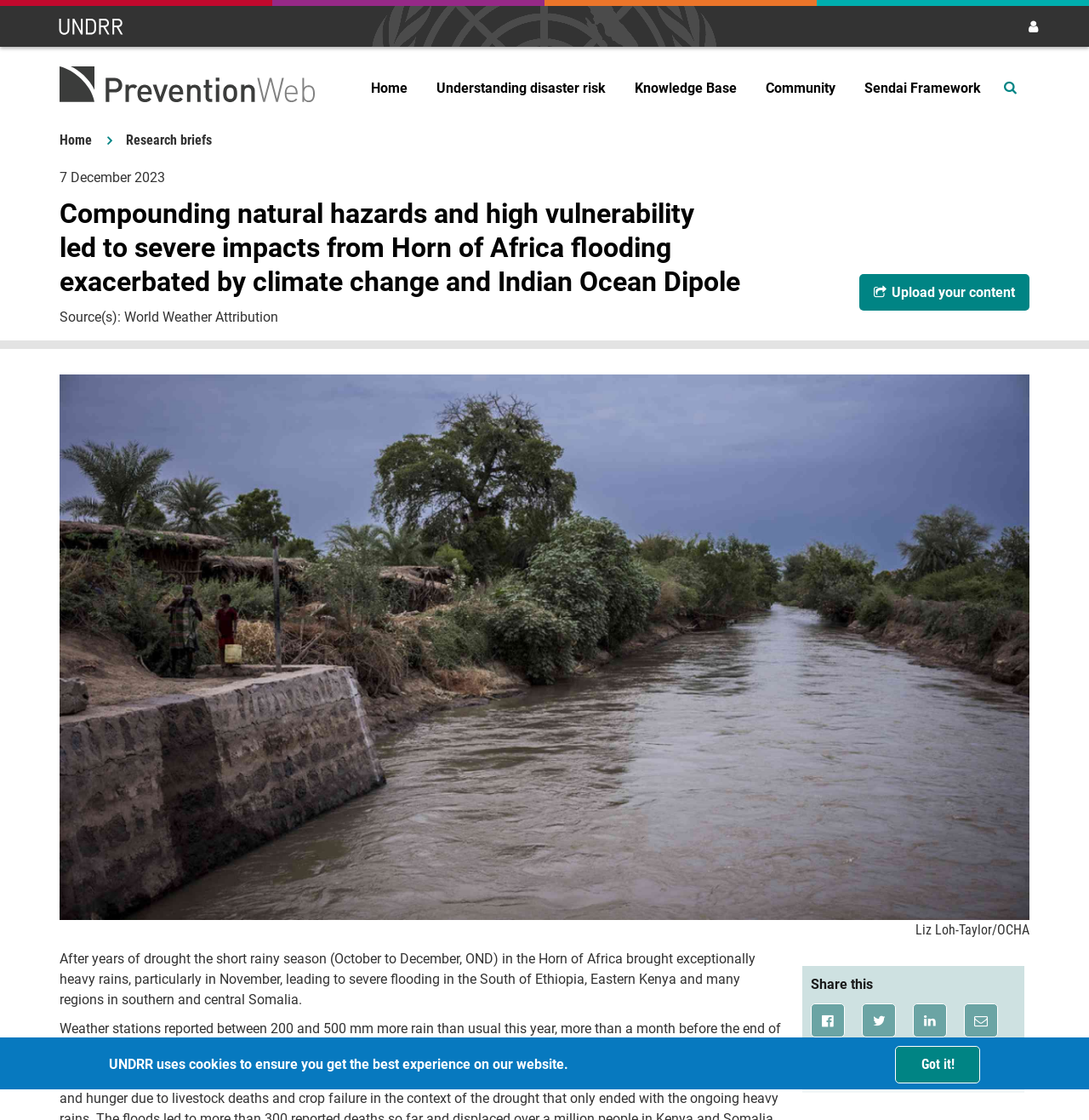Detail the various sections and features of the webpage.

The webpage is about severe flooding in the Horn of Africa, particularly in Ethiopia, Kenya, and Somalia, caused by exceptionally heavy rains during the short rainy season. 

At the top left corner, there is a link to skip to the main content. Next to it, there is a link to the UNDRR homepage. On the top right corner, there is a link to log in or register. 

Below the top navigation bar, there is the PreventionWeb logo, which is an image, accompanied by a link to the logo. 

The main navigation menu is located below the logo, with links to Home, Understanding disaster risk, Knowledge Base, Community, and Sendai Framework. 

On the left side, there is a secondary navigation menu with links to Home, Research briefs, and other options. 

Below the navigation menus, there is a time indicator showing the date "7 December 2023". 

The main content of the webpage starts with a heading that summarizes the severe impacts of the flooding in the Horn of Africa. Below the heading, there is a source citation mentioning World Weather Attribution. 

There is a call-to-action link to upload content, and a large image of a swollen river in Asayita, Ethiopia, with a caption crediting Liz Loh-Taylor/OCHA. 

The main article text describes the heavy rainfall and flooding in the region, citing weather stations that reported 200-500 mm more rain than usual. 

At the bottom of the article, there are social media sharing buttons and a button to copy the link to the clipboard. 

Finally, there is a cookie notification alert dialog at the bottom of the page, which can be dismissed by clicking the "Got it!" button.